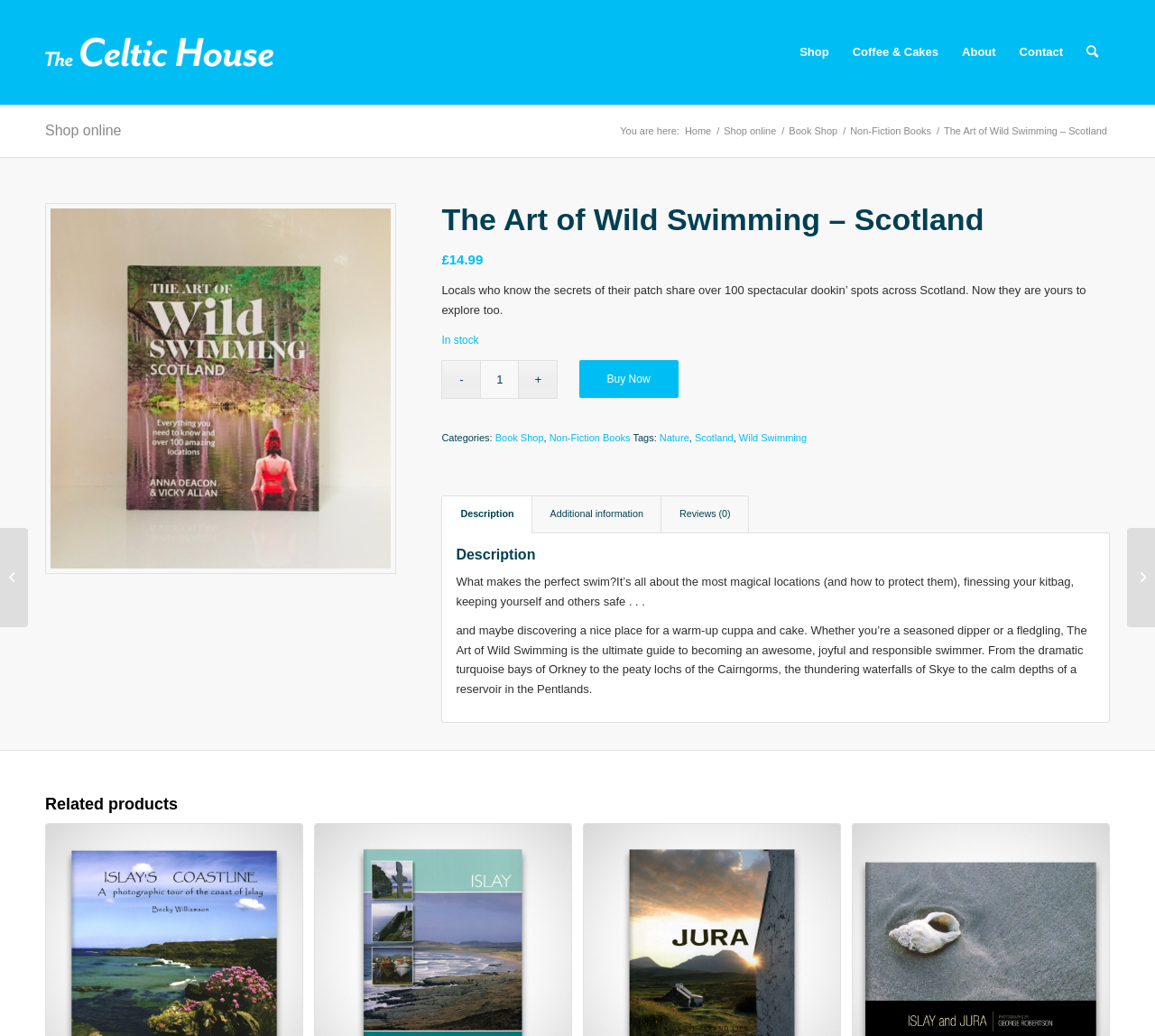Please mark the bounding box coordinates of the area that should be clicked to carry out the instruction: "Search for products".

[0.93, 0.0, 0.961, 0.101]